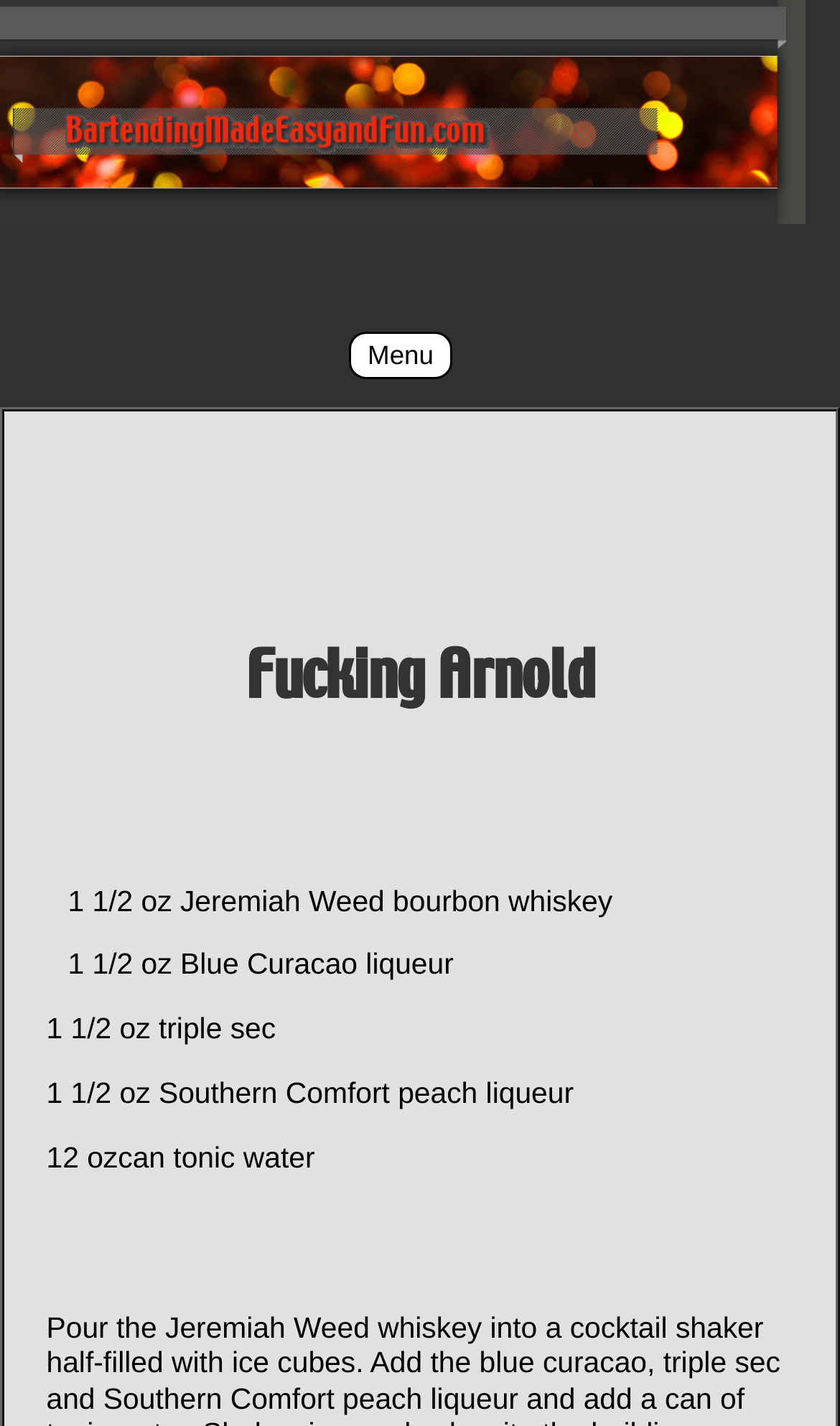What type of whiskey is used in the recipe?
Based on the image, answer the question with a single word or brief phrase.

Jeremiah Weed bourbon